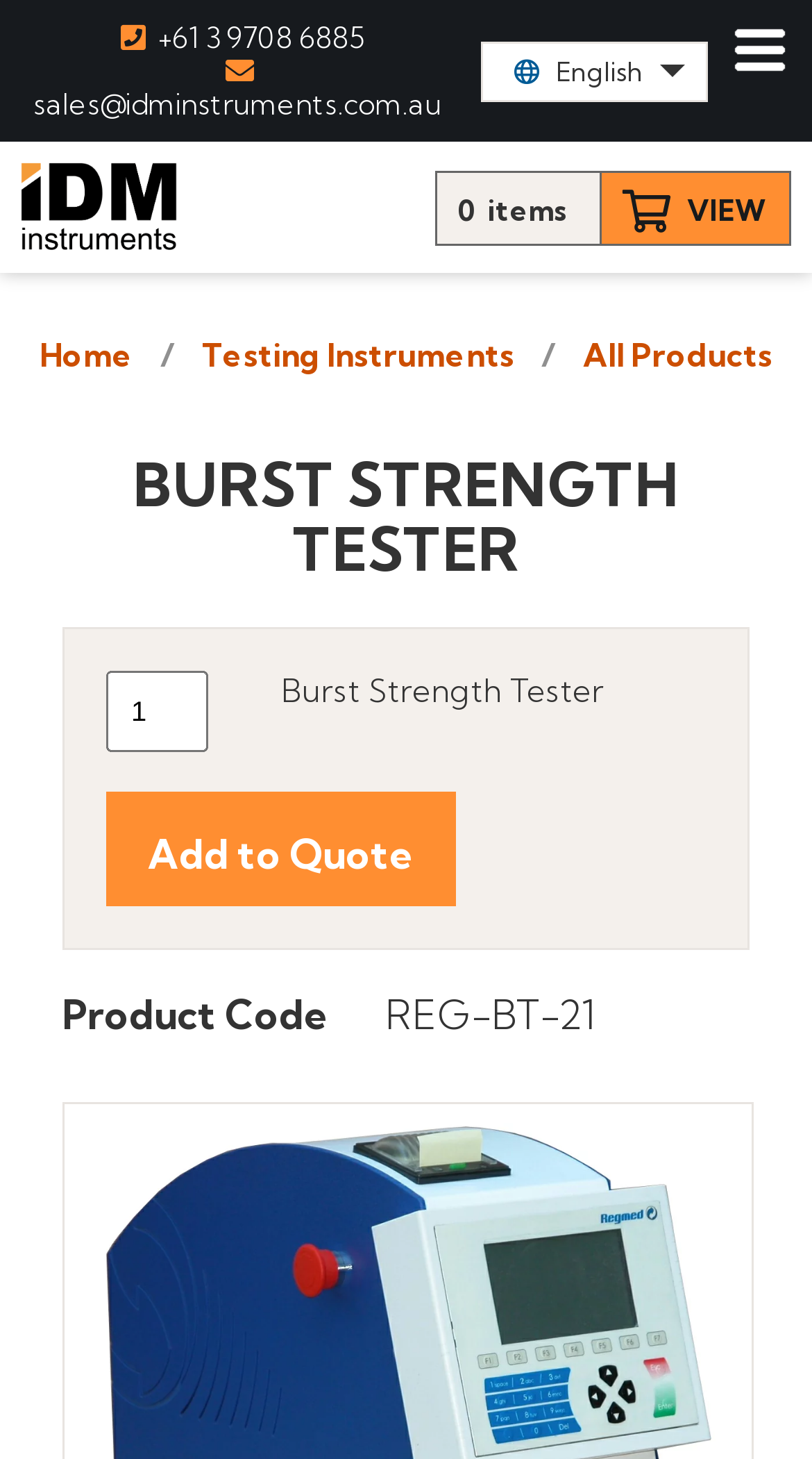Identify the bounding box coordinates of the region that should be clicked to execute the following instruction: "Go to Testing Instruments".

[0.249, 0.229, 0.633, 0.256]